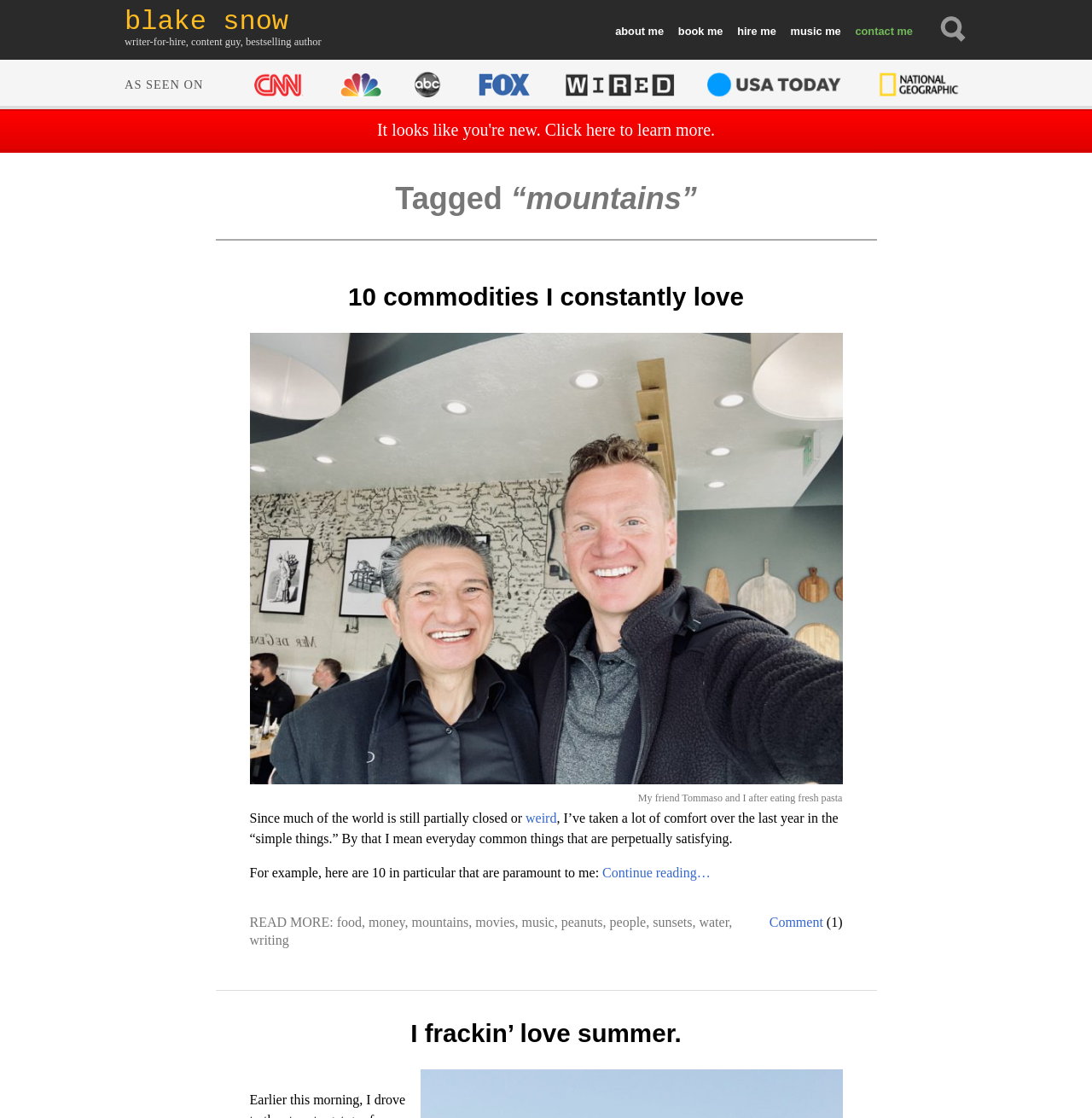Find the bounding box of the element with the following description: "book". The coordinates must be four float numbers between 0 and 1, formatted as [left, top, right, bottom].

[0.616, 0.019, 0.667, 0.038]